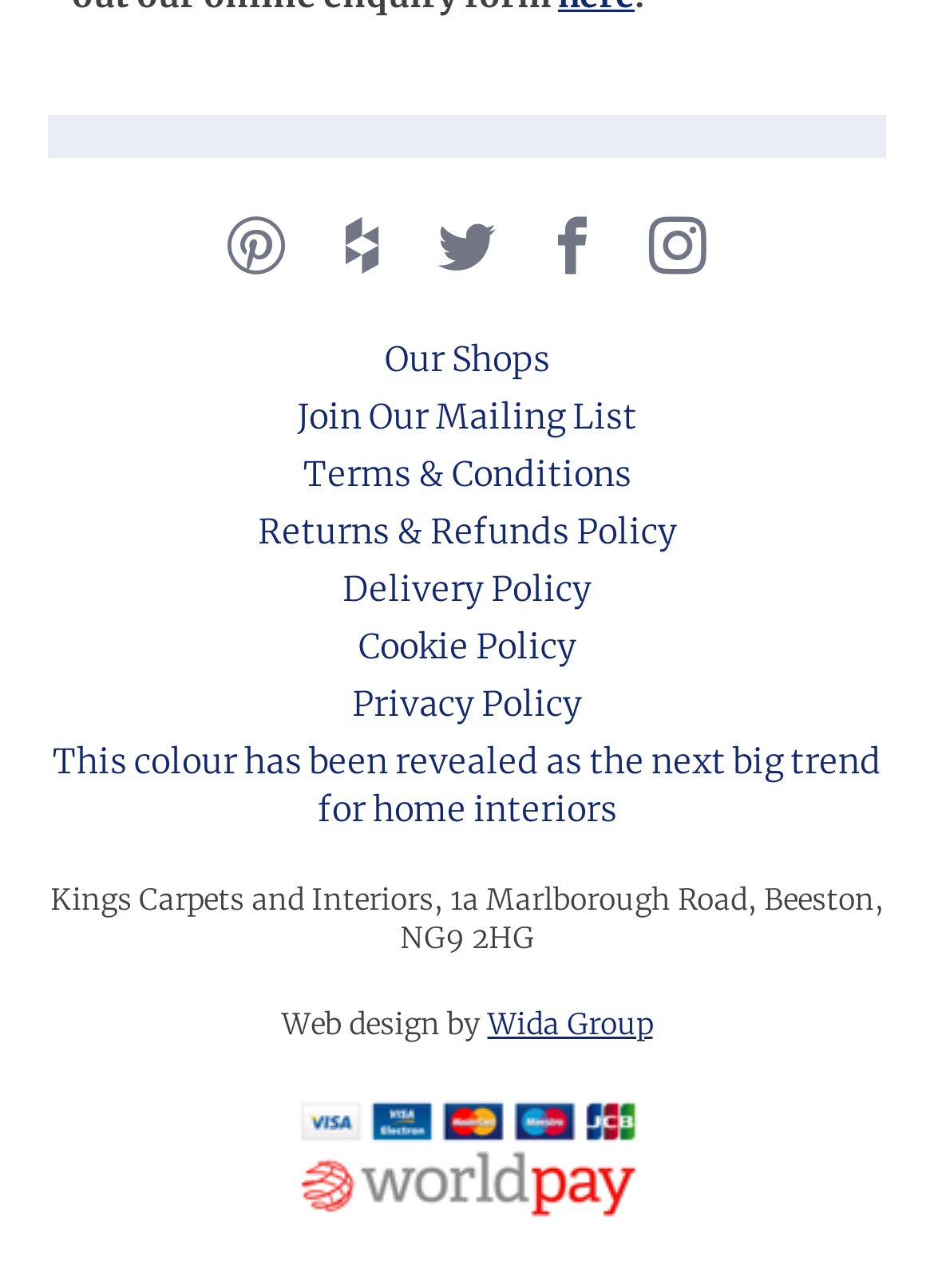Identify the bounding box coordinates of the clickable section necessary to follow the following instruction: "Follow Pinterest". The coordinates should be presented as four float numbers from 0 to 1, i.e., [left, top, right, bottom].

[0.244, 0.169, 0.305, 0.214]